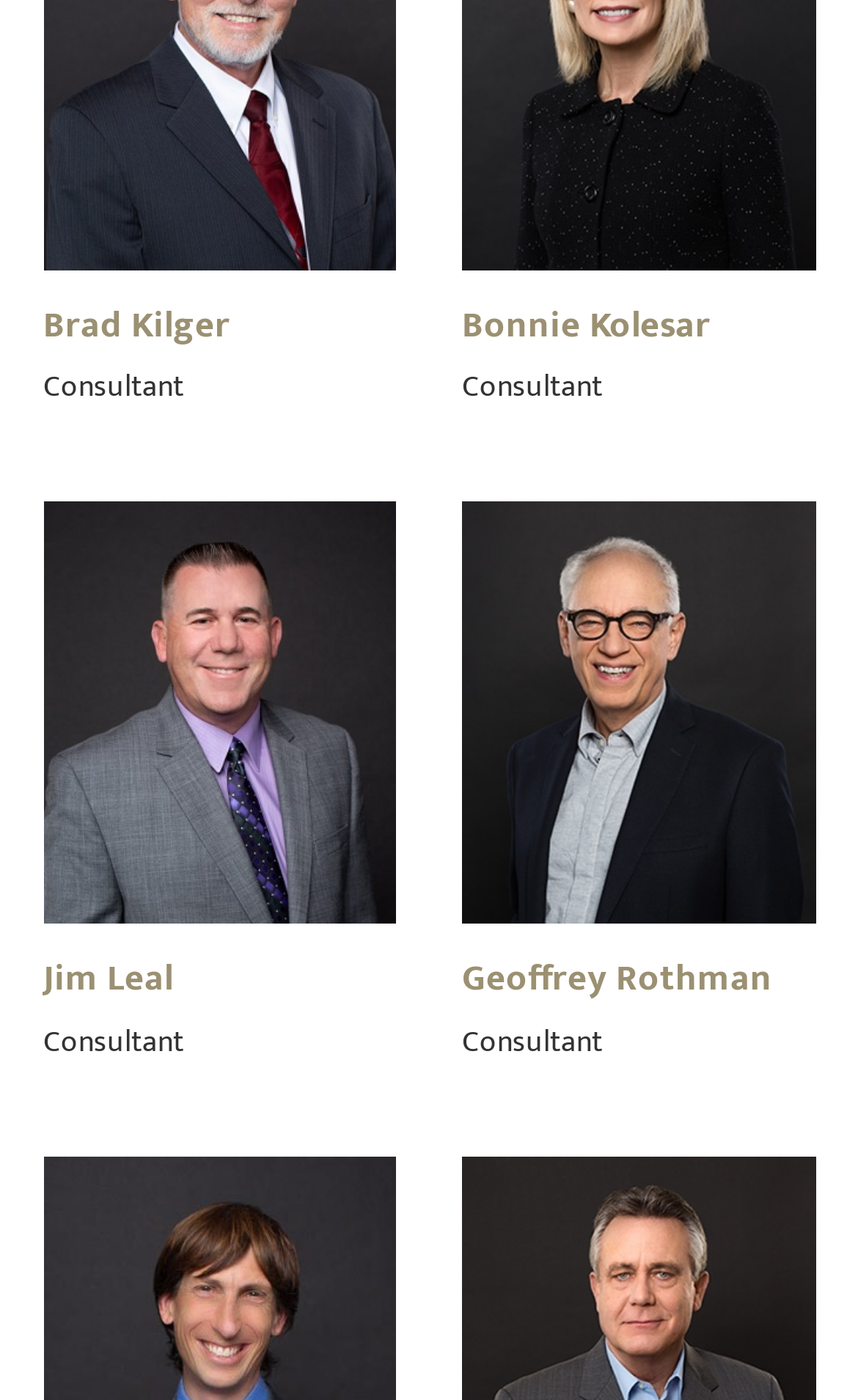Find the bounding box coordinates of the clickable area that will achieve the following instruction: "View Bonnie Kolesar's profile".

[0.538, 0.019, 0.95, 0.061]